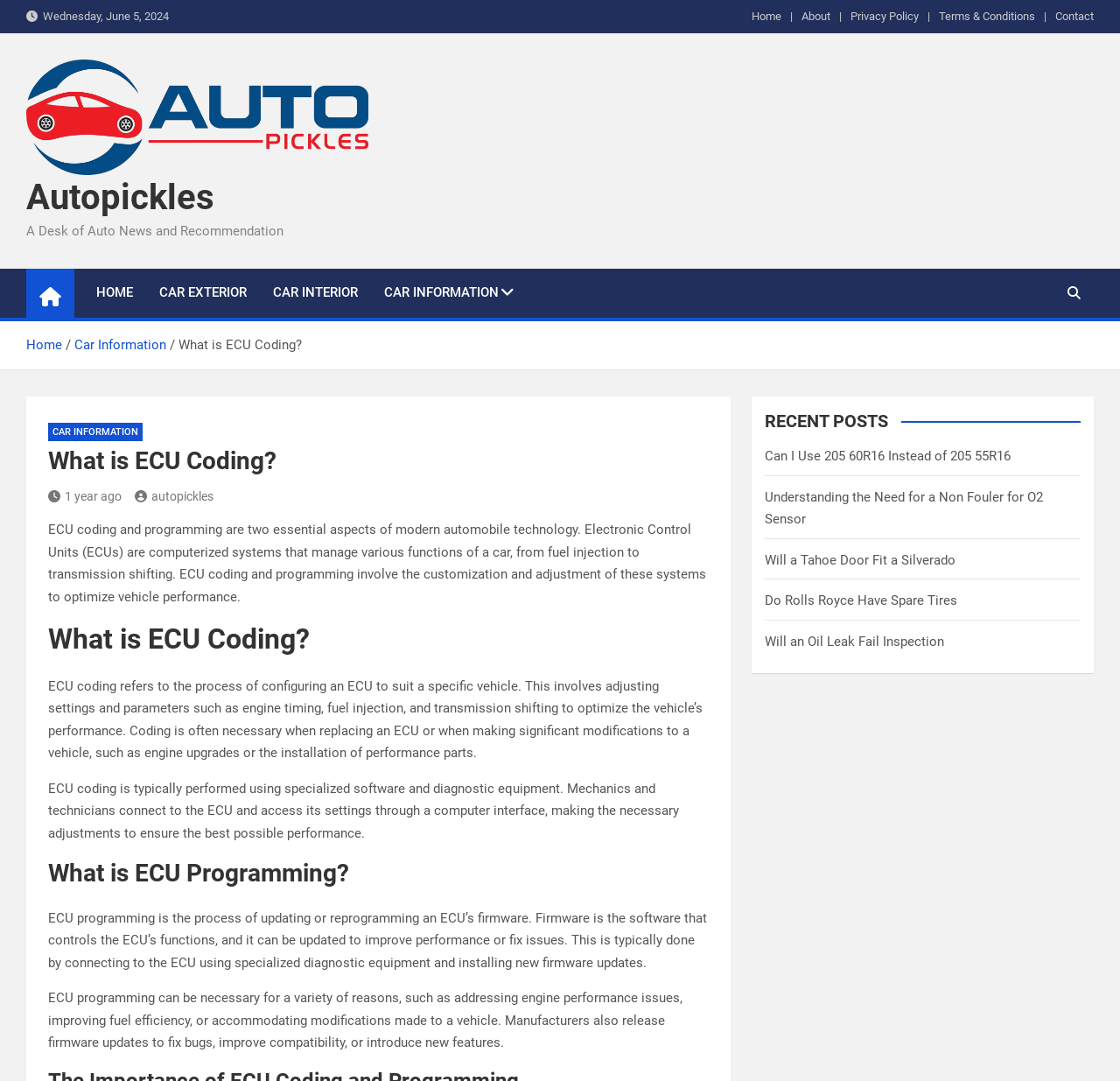Please identify the bounding box coordinates of the area that needs to be clicked to follow this instruction: "Click the 'Home' link".

[0.671, 0.006, 0.698, 0.024]